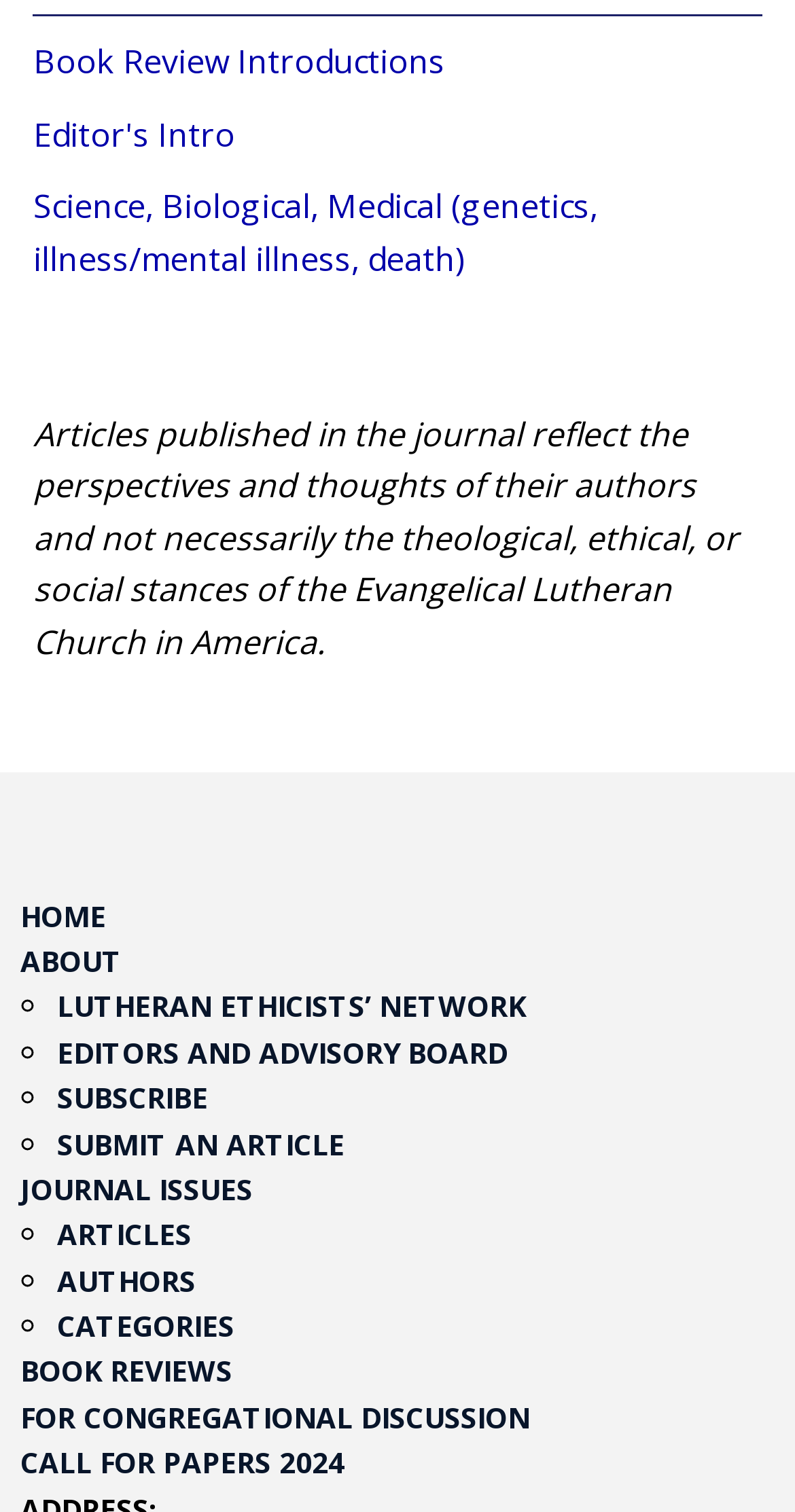Please identify the bounding box coordinates of the element that needs to be clicked to perform the following instruction: "Browse science, biological, and medical articles".

[0.042, 0.122, 0.752, 0.186]